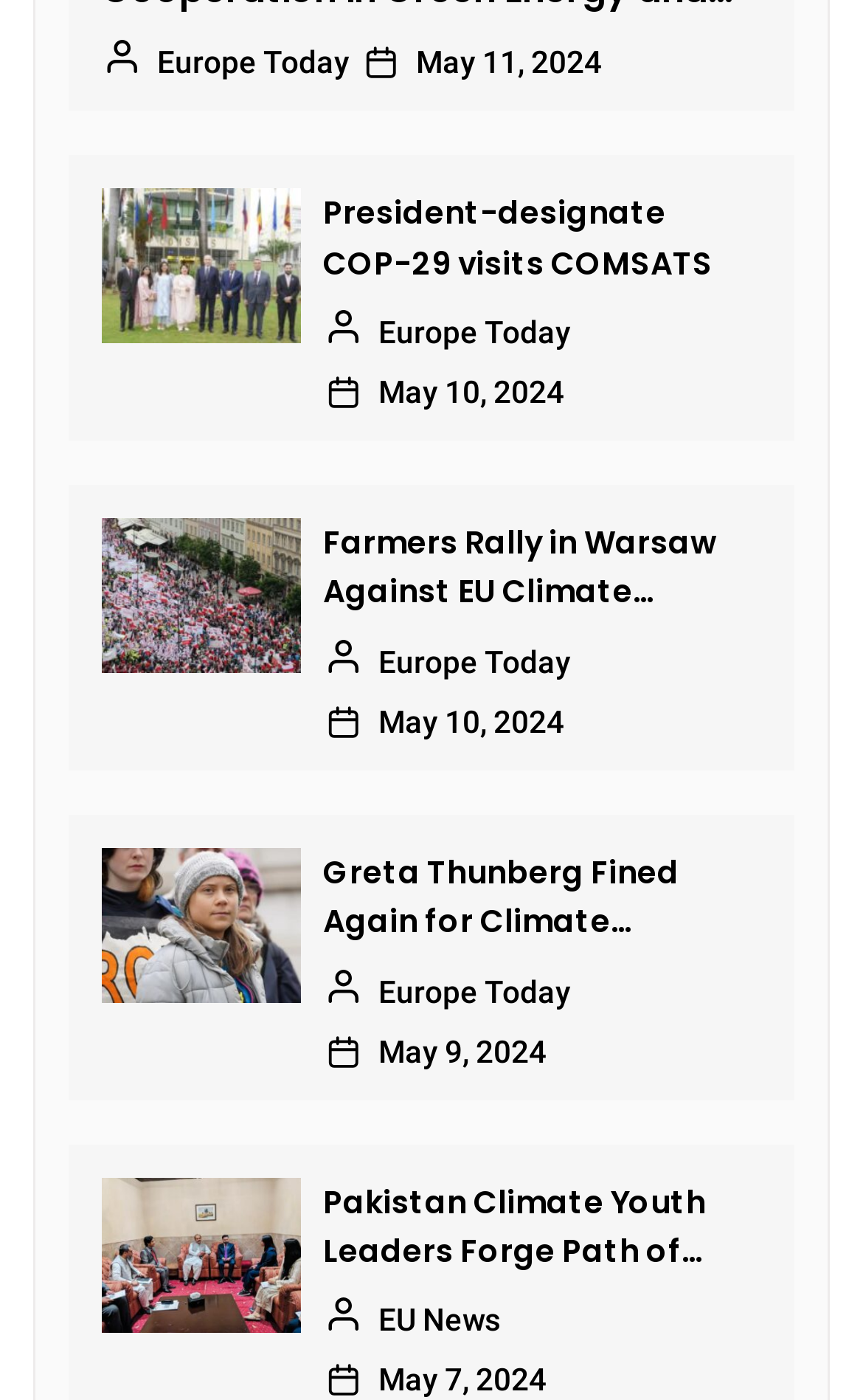Find the bounding box coordinates for the UI element that matches this description: "May 10, 2024May 10, 2024".

[0.438, 0.267, 0.654, 0.293]